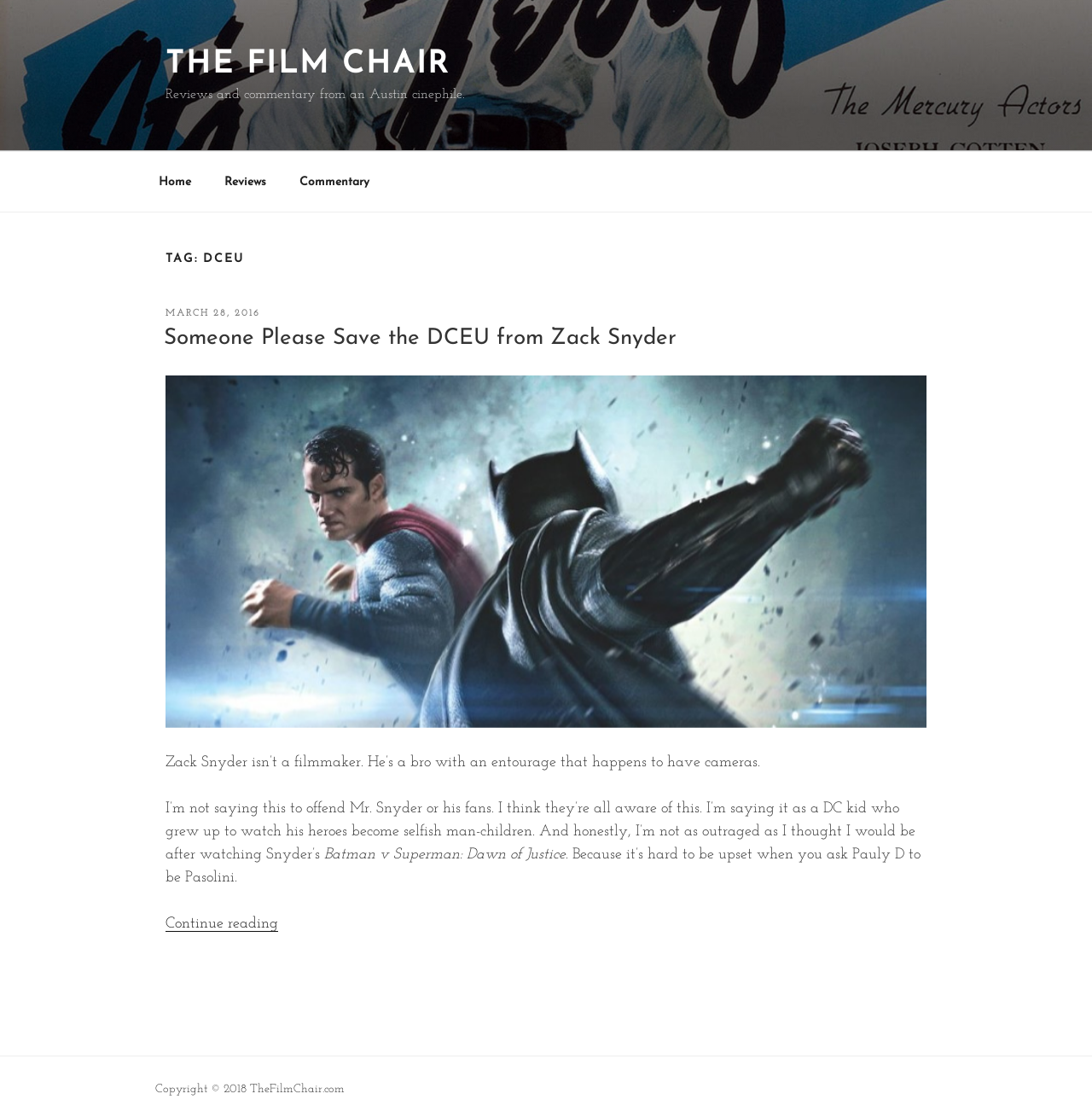Point out the bounding box coordinates of the section to click in order to follow this instruction: "Go to the 'Reviews' page".

[0.191, 0.144, 0.257, 0.181]